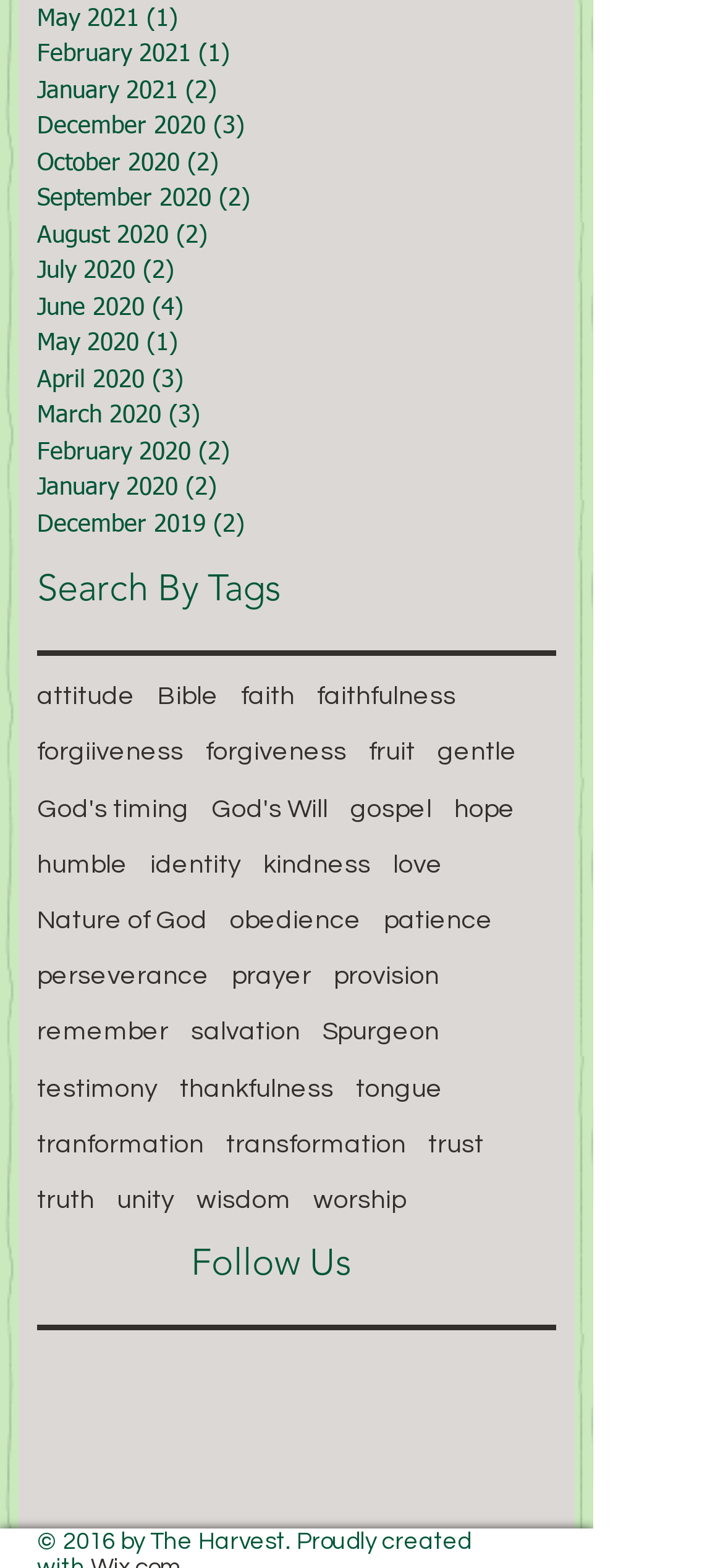How many tags are available for searching?
Look at the webpage screenshot and answer the question with a detailed explanation.

I counted the number of links under the 'tags' navigation element and found that there are 50 tags available for searching.